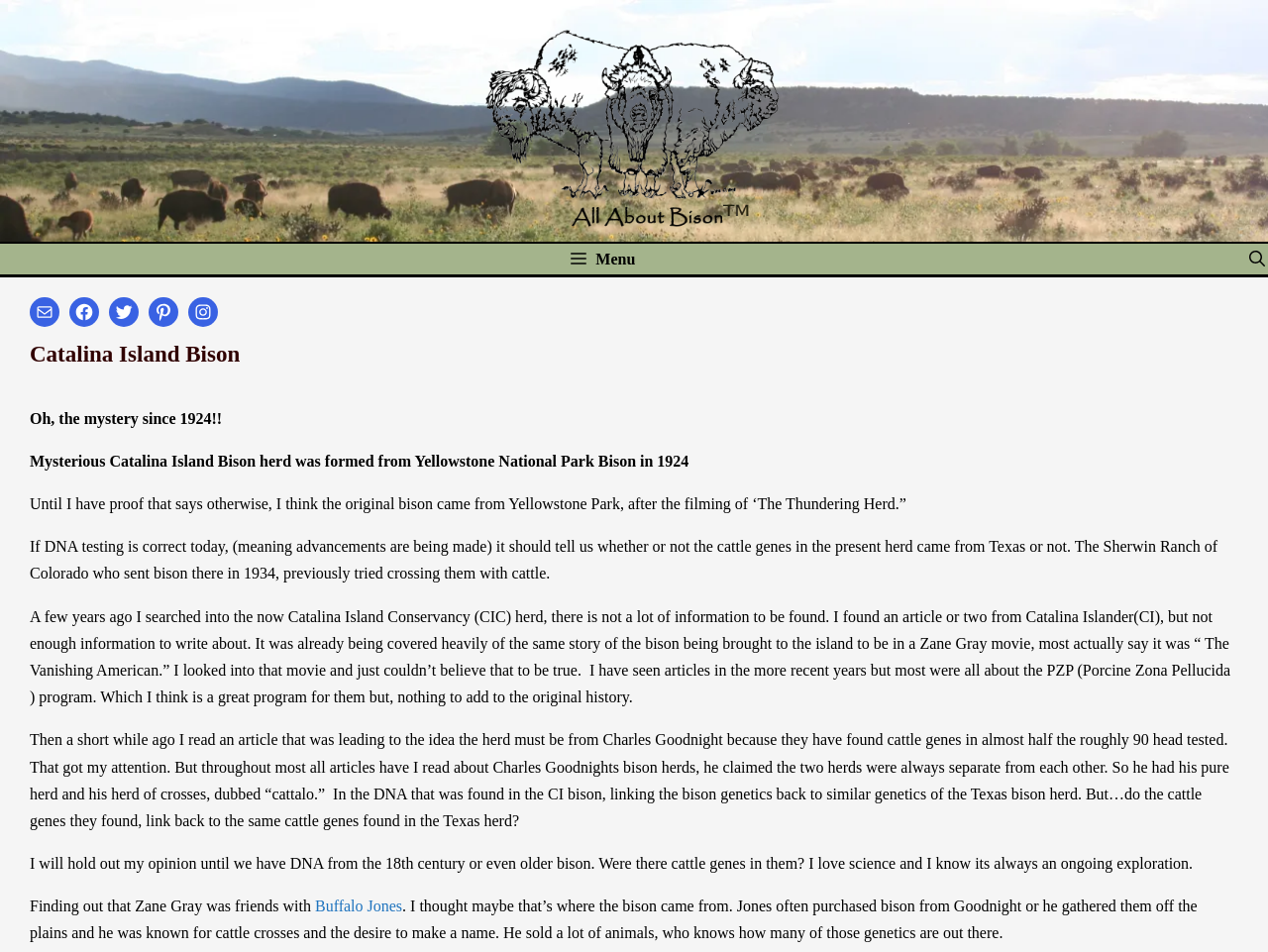What is the logo on the top left corner?
Using the information presented in the image, please offer a detailed response to the question.

The logo on the top left corner is the AAB Logo by Wes Olson TM, which can be found in the figure element within the complementary element.